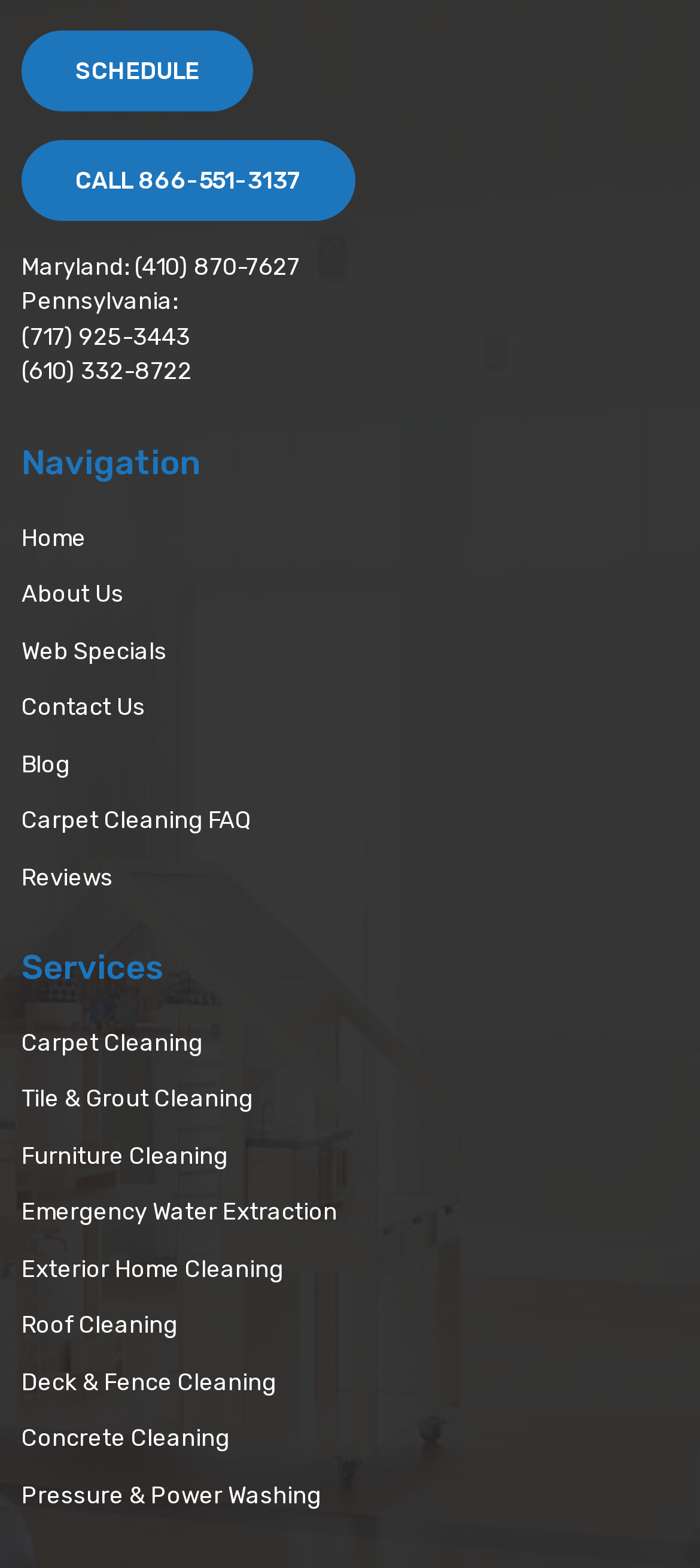Please identify the bounding box coordinates of the clickable element to fulfill the following instruction: "Read the Blog". The coordinates should be four float numbers between 0 and 1, i.e., [left, top, right, bottom].

[0.031, 0.476, 0.969, 0.498]